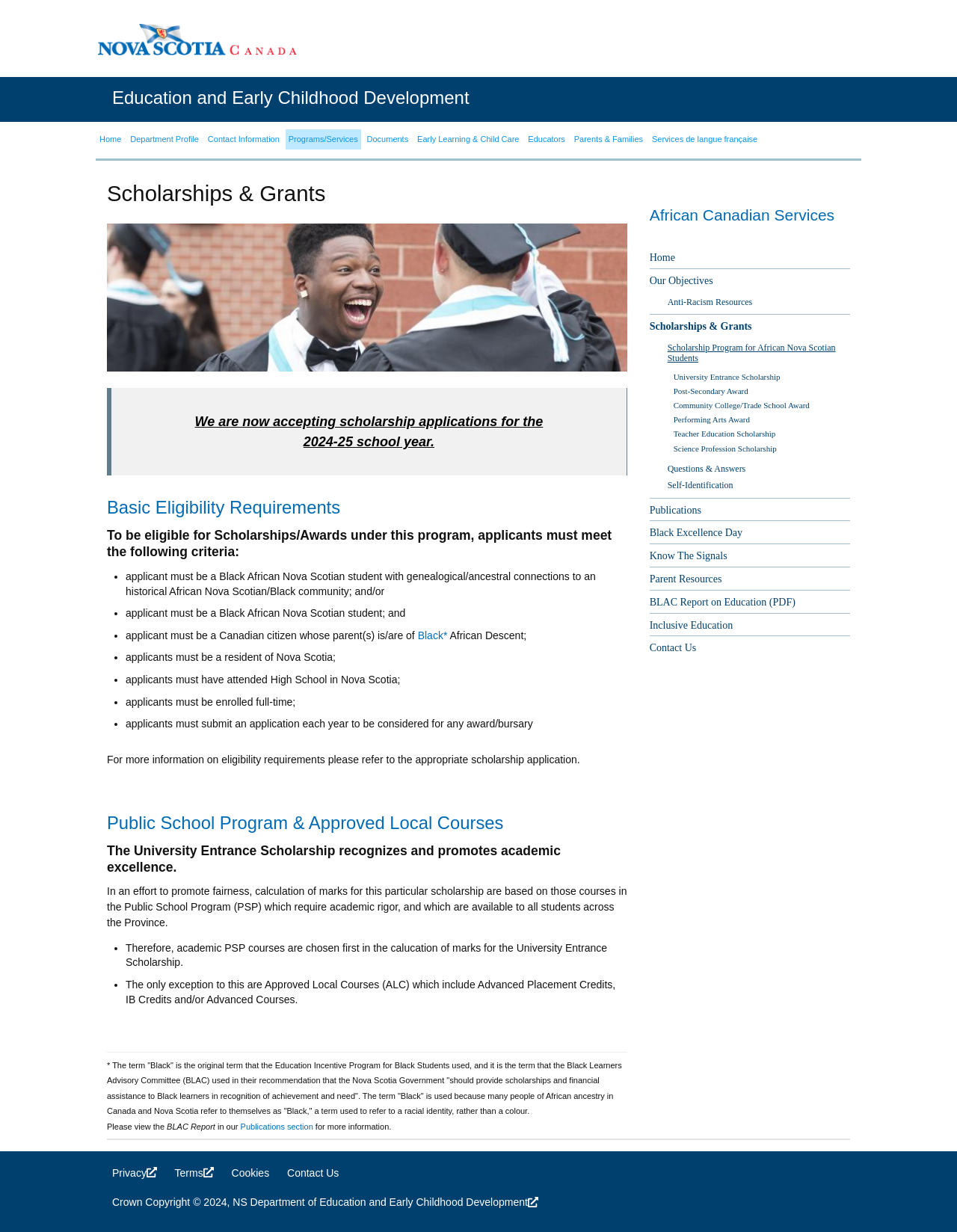Extract the primary header of the webpage and generate its text.

Education and Early Childhood Development